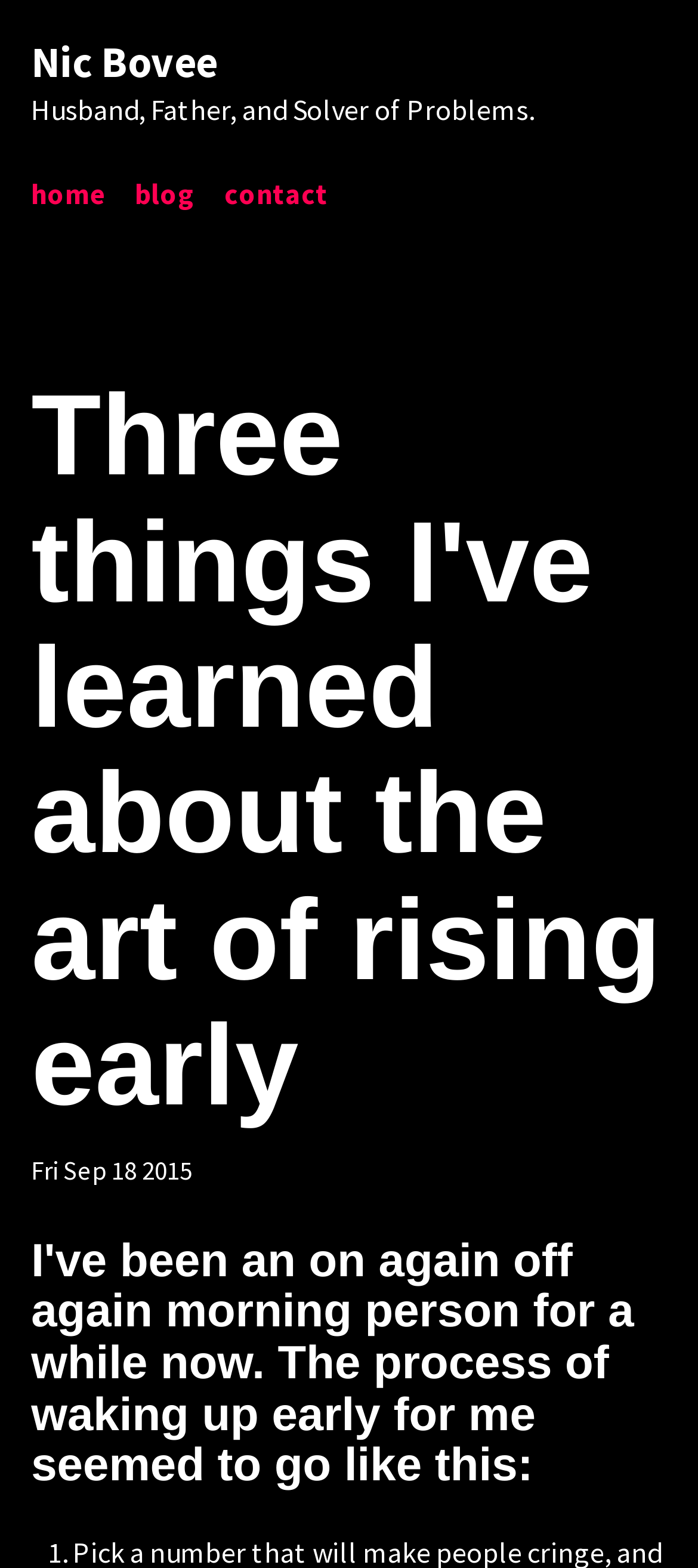Please give a one-word or short phrase response to the following question: 
What is the occupation of the author?

Husband, Father, and Solver of Problems